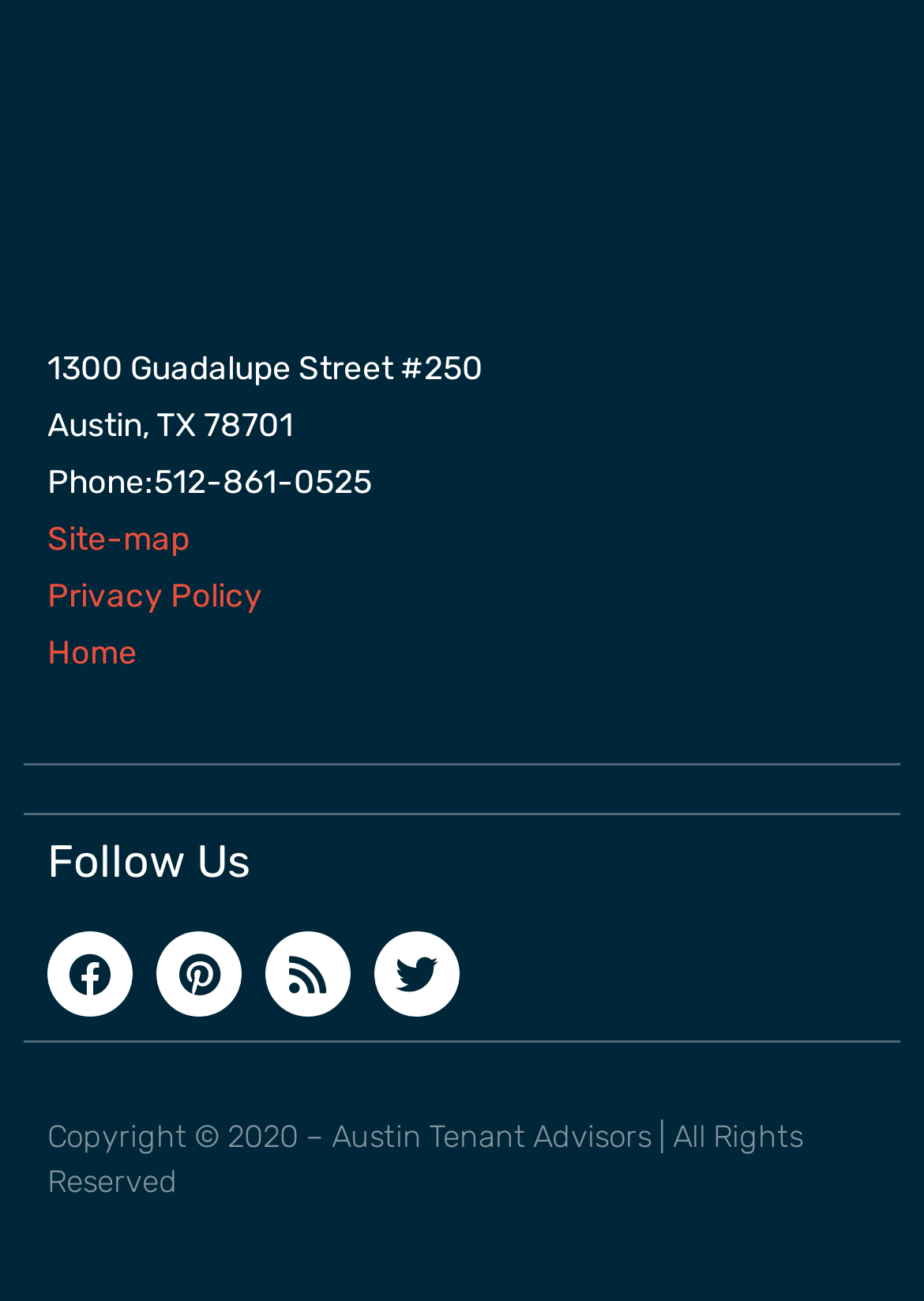Answer the following in one word or a short phrase: 
What is the phone number of Austin Tenant Advisors?

512-861-0525